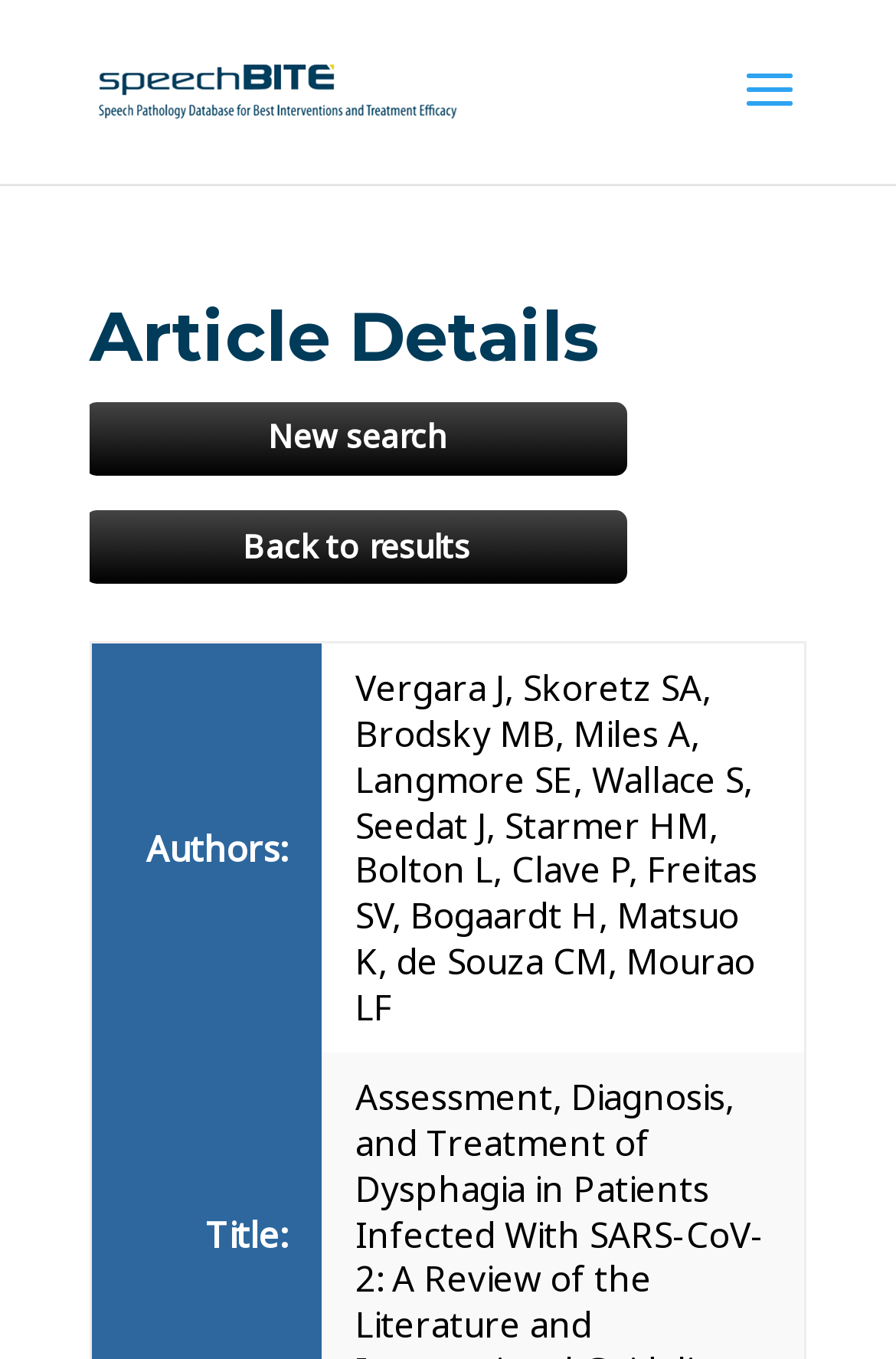What is the purpose of the 'New search' link?
Answer with a single word or phrase, using the screenshot for reference.

To start a new search